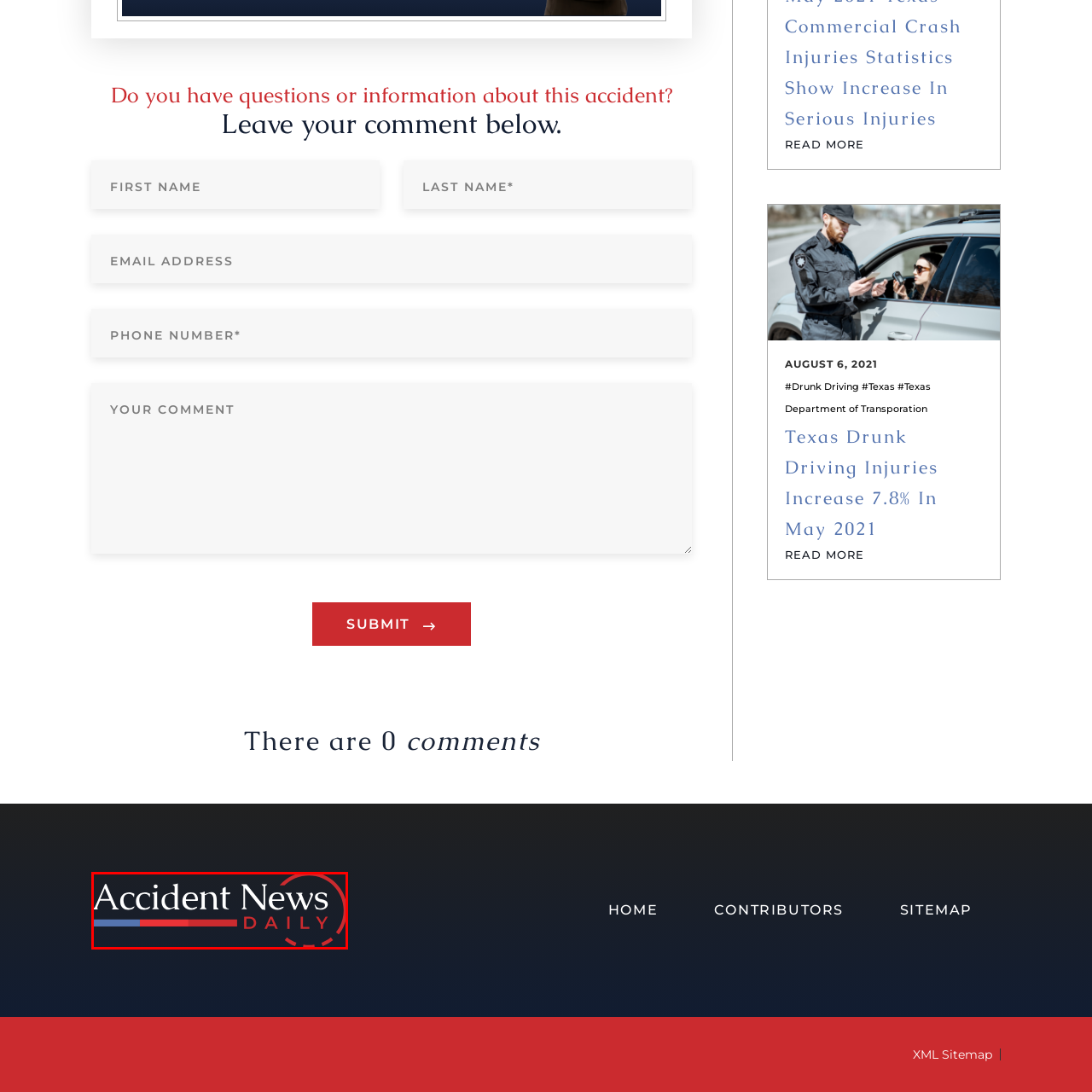Examine the image within the red boundary and respond with a single word or phrase to the question:
What is the color of 'News Daily' in the logo?

Red